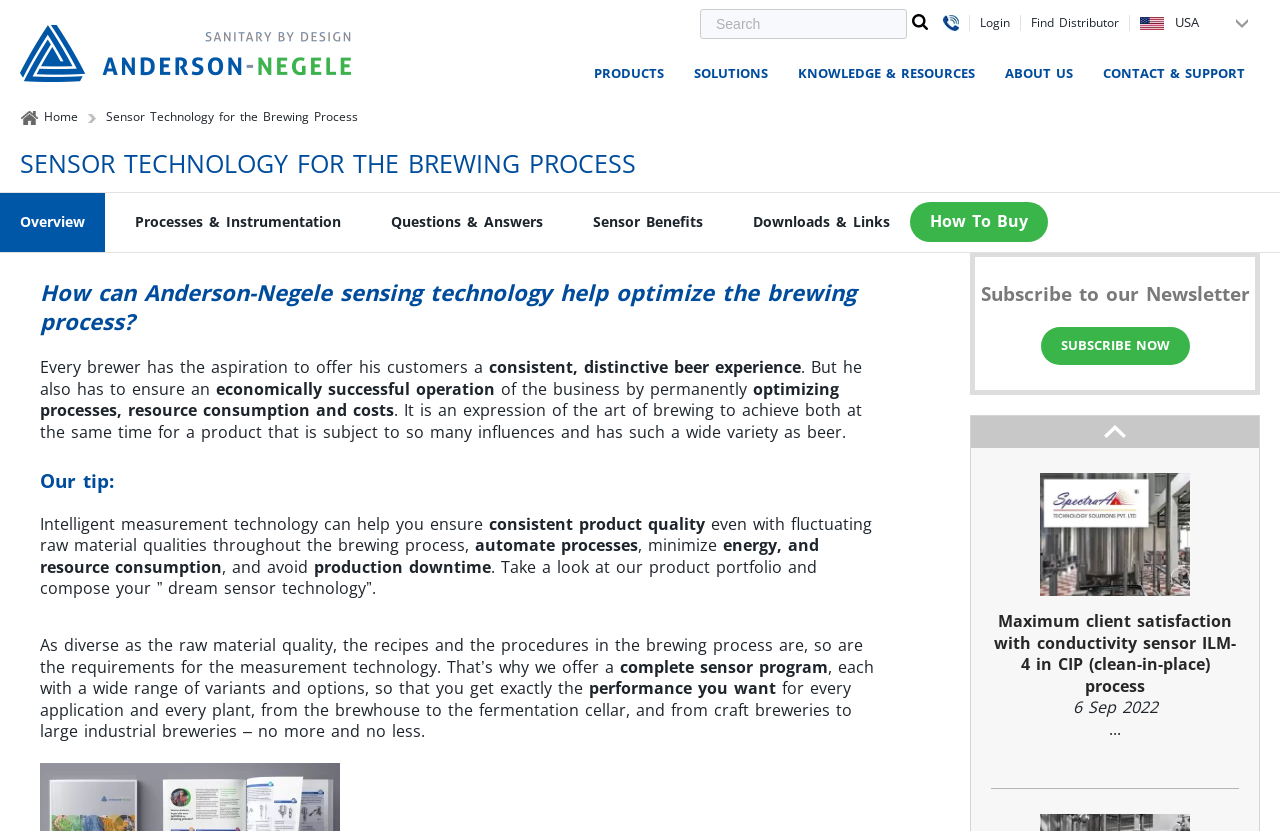Based on the description "Processes & Instrumentation", find the bounding box of the specified UI element.

[0.09, 0.232, 0.282, 0.303]